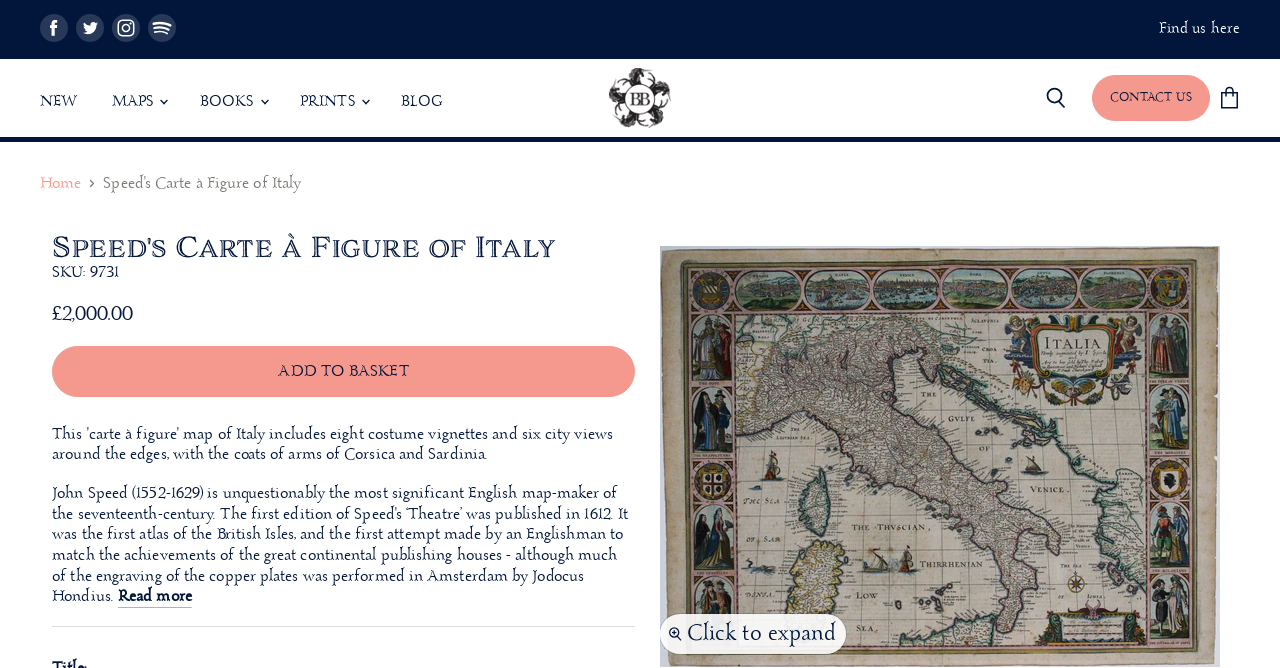Explain in detail what you observe on this webpage.

This webpage is about a specific product, "Speed's Carte à Figure of Italy", which is a map of Italy with eight costume vignettes and six city views around the edges, featuring the coats of arms of Corsica and Sardinia.

At the top left corner, there are four social media links: Facebook, Twitter, Instagram, and Pinterest. Next to them, there is a small image. On the top right corner, there is a "Find us here" link and a search button.

Below the top section, there is a main navigation menu with five links: "NEW", "MAPS", "BOOKS", "PRINTS", and "BLOG". Each link has a distinct position, with "NEW" on the left and "BLOG" on the right.

In the middle of the page, there is a large image of the map, "Speed's Carte à Figure of Italy", which takes up most of the page's width. Above the image, there is a heading with the same title, and below it, there is a description with the product's SKU and price, £2,000.00. There is also an "ADD TO BASKET" button and a "Read more" link.

At the bottom of the page, there are links to "CONTACT US" and "View basket", as well as a breadcrumbs navigation menu with a "Home" link.